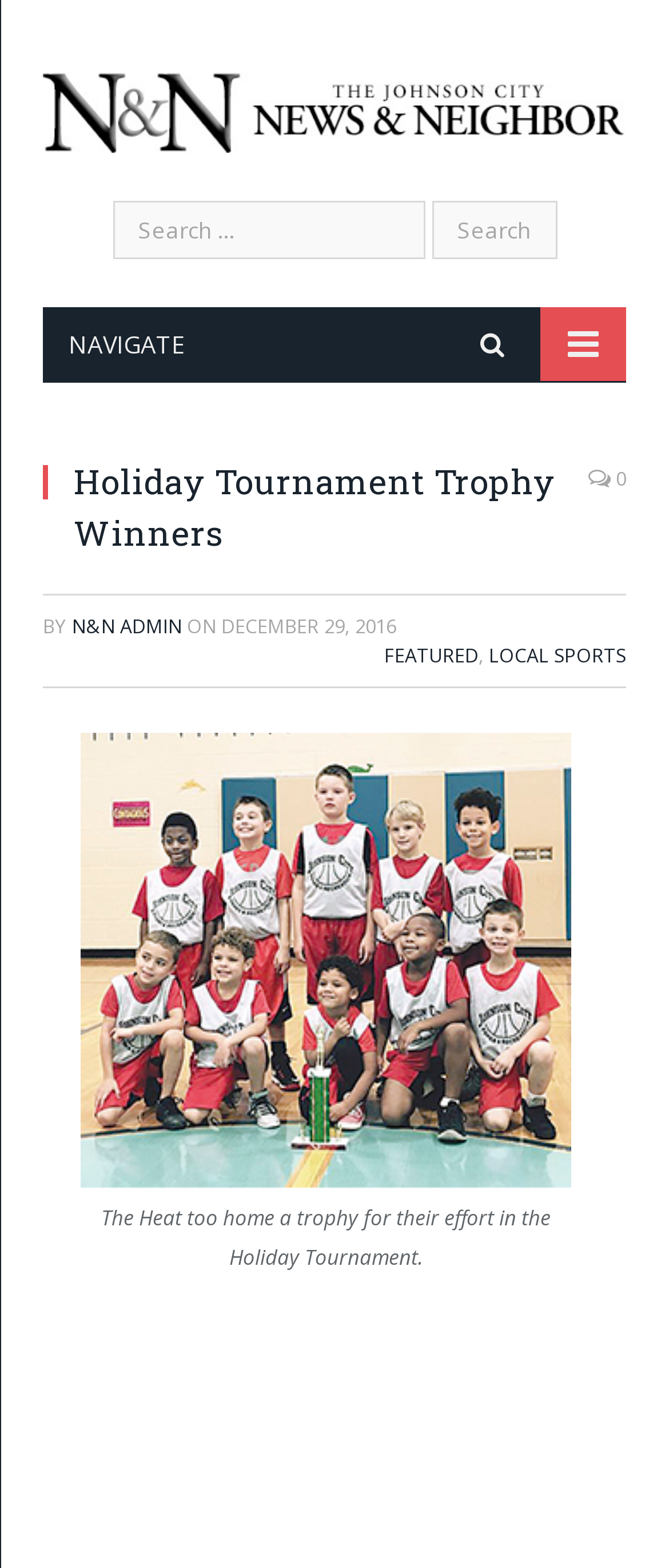Find and indicate the bounding box coordinates of the region you should select to follow the given instruction: "Share this post on facebook".

None